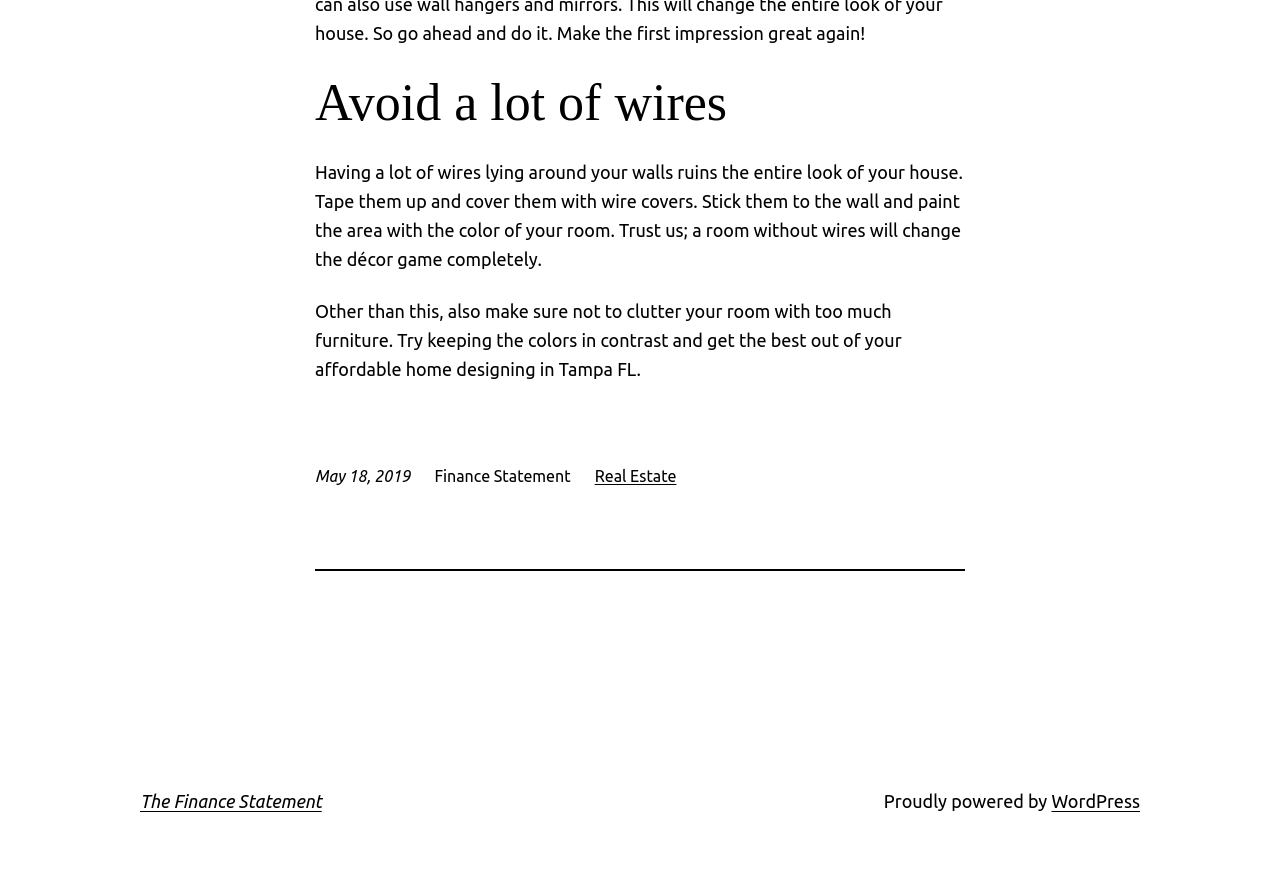What is the main topic of this webpage?
Give a one-word or short phrase answer based on the image.

Home designing